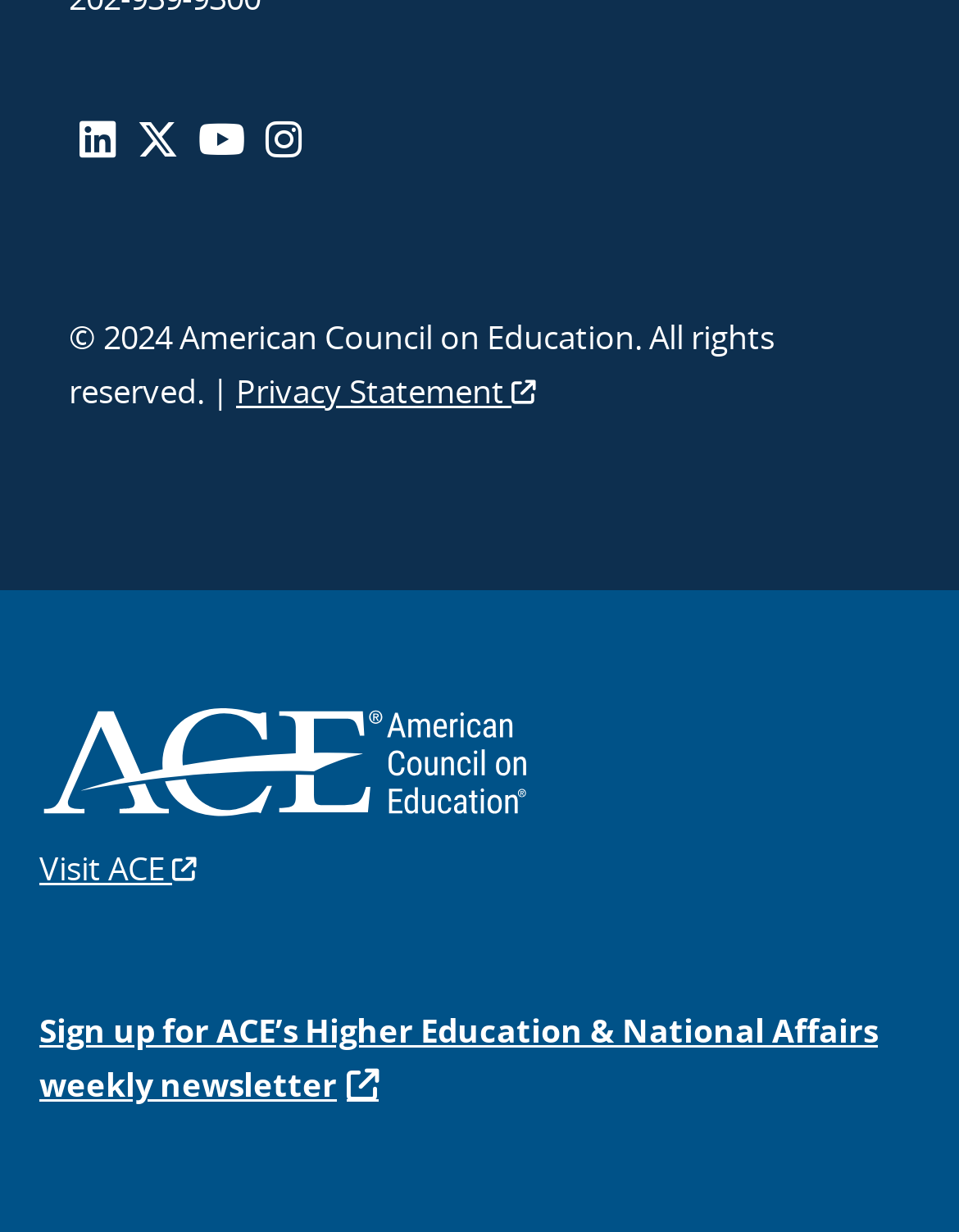Determine the bounding box coordinates for the area that needs to be clicked to fulfill this task: "Visit ACE". The coordinates must be given as four float numbers between 0 and 1, i.e., [left, top, right, bottom].

[0.041, 0.684, 0.959, 0.728]